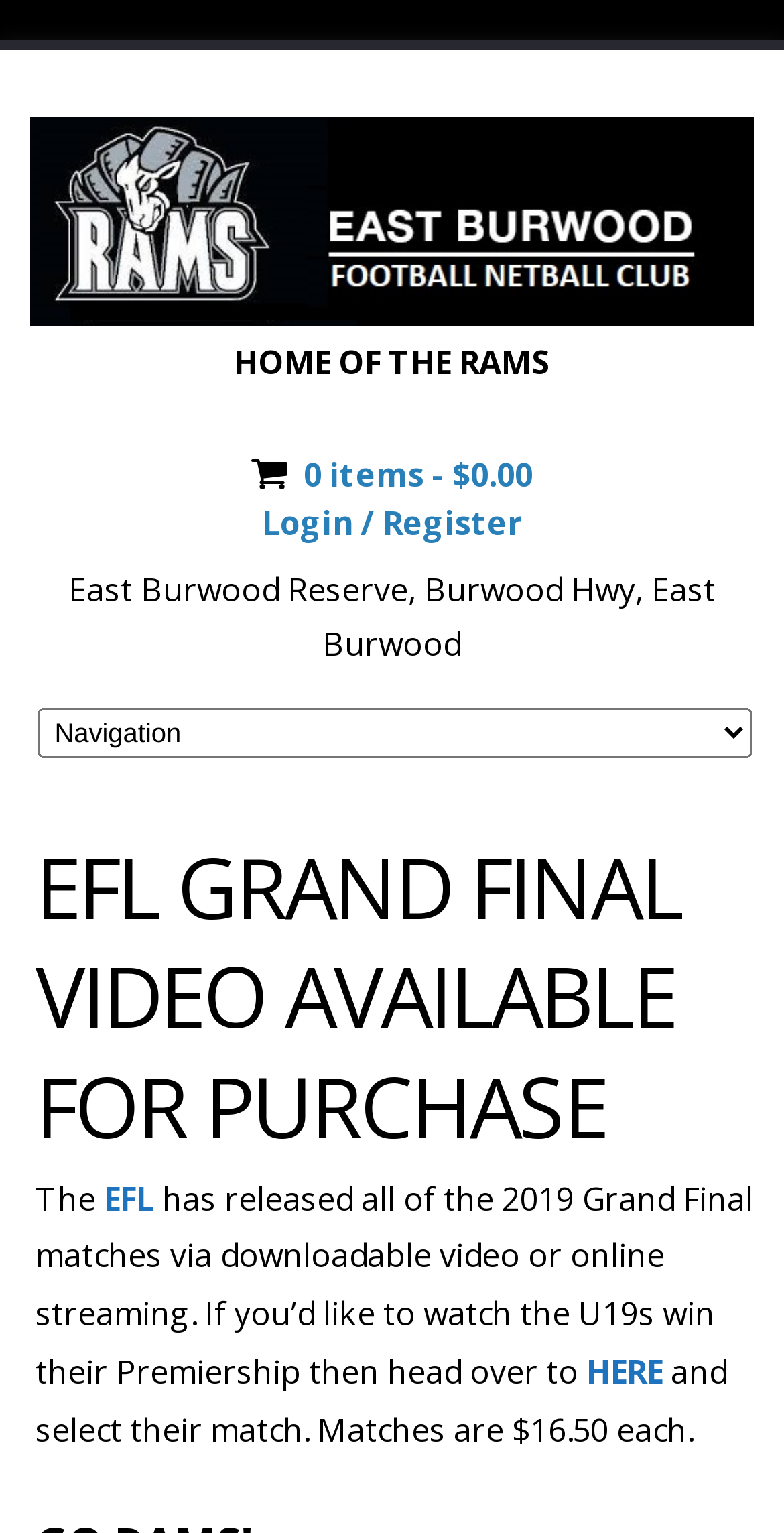What is the current total cost of items in the cart?
Using the image, give a concise answer in the form of a single word or short phrase.

$0.00